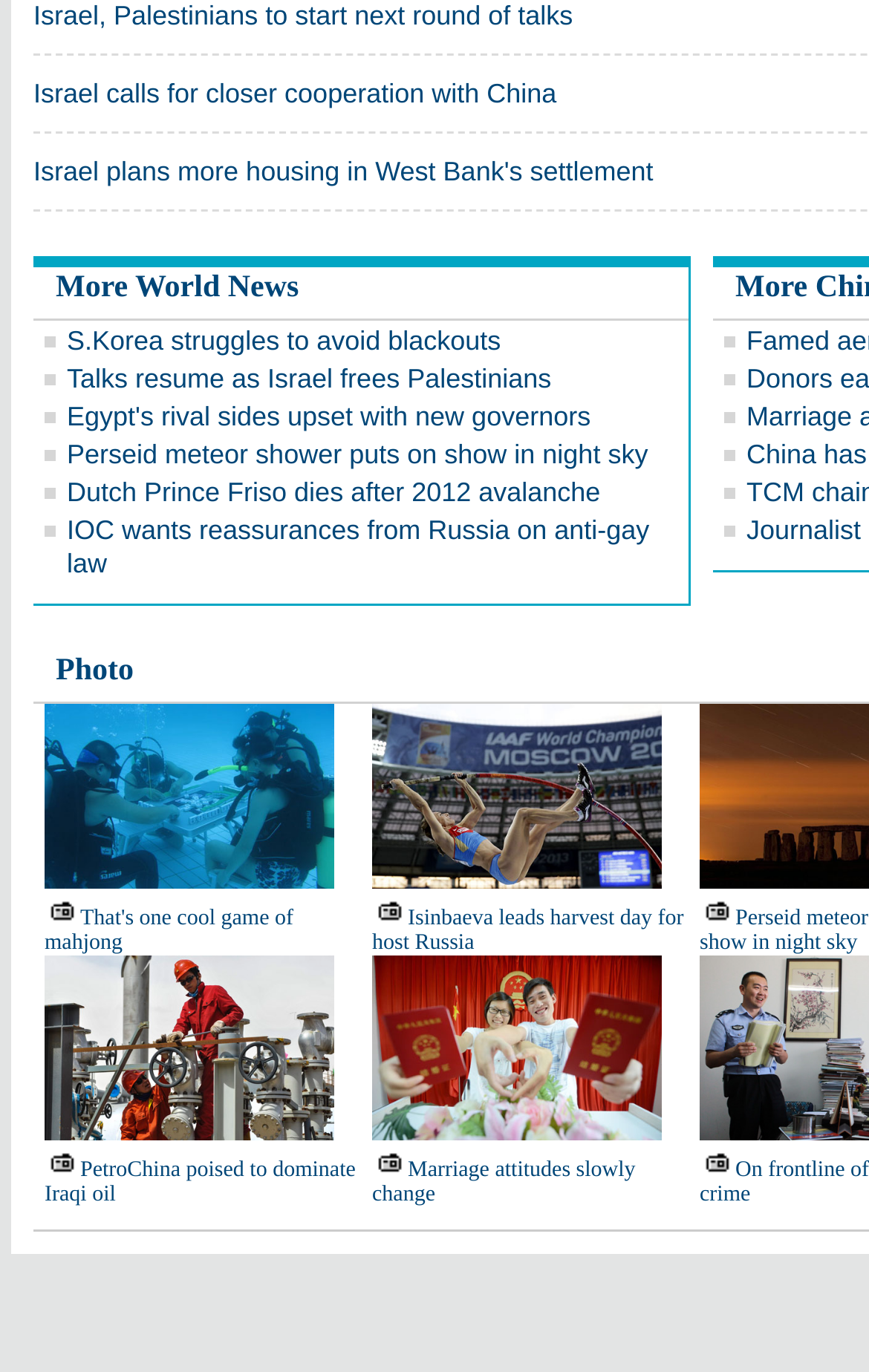Highlight the bounding box coordinates of the element you need to click to perform the following instruction: "Check recent jobs."

None